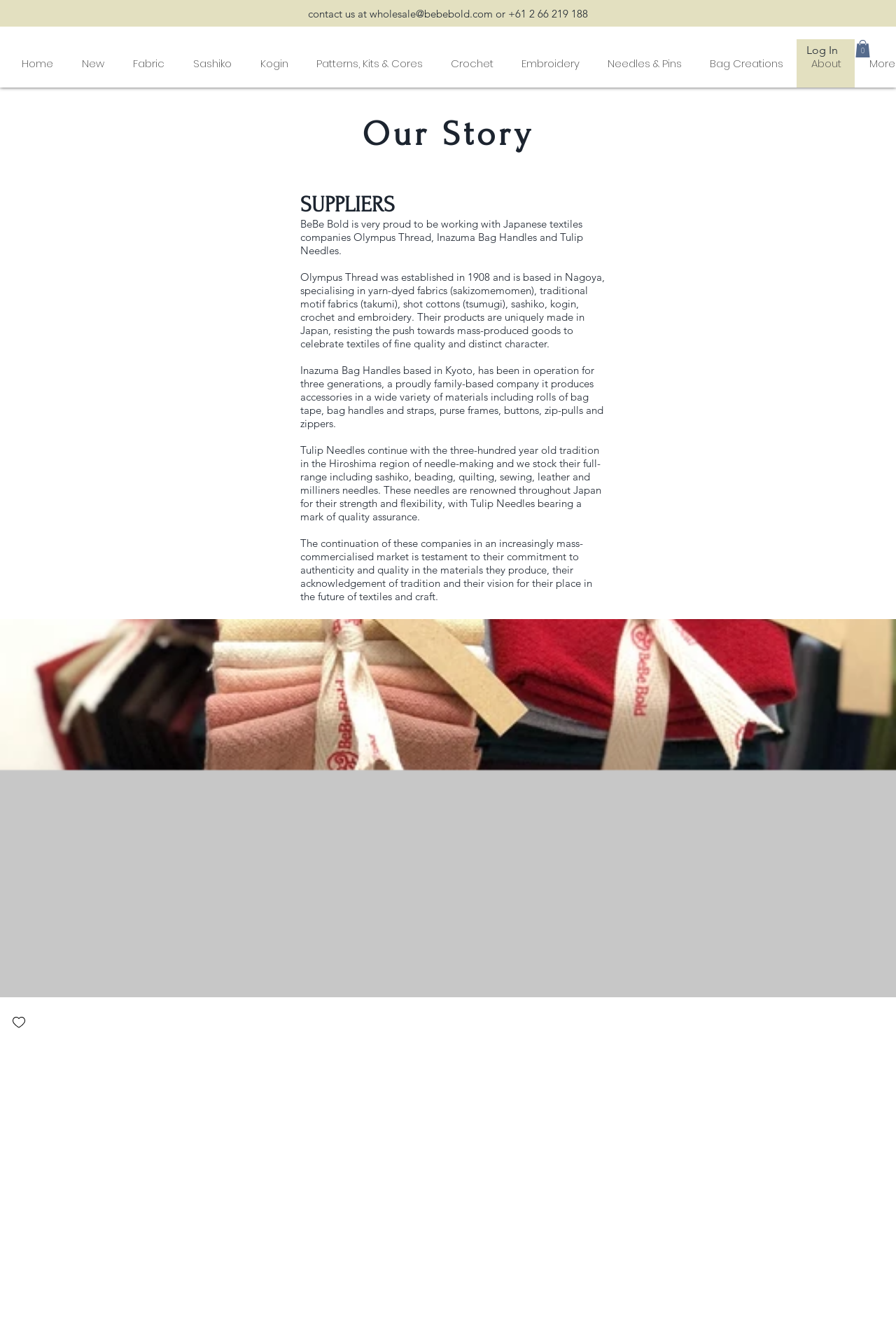What type of products does Inazuma Bag Handles produce?
Carefully examine the image and provide a detailed answer to the question.

According to the webpage, Inazuma Bag Handles produces accessories such as bag handles, straps, purse frames, buttons, zip-pulls, and zippers. This information is mentioned in the 'Our Story' section, which provides details about the company's suppliers.